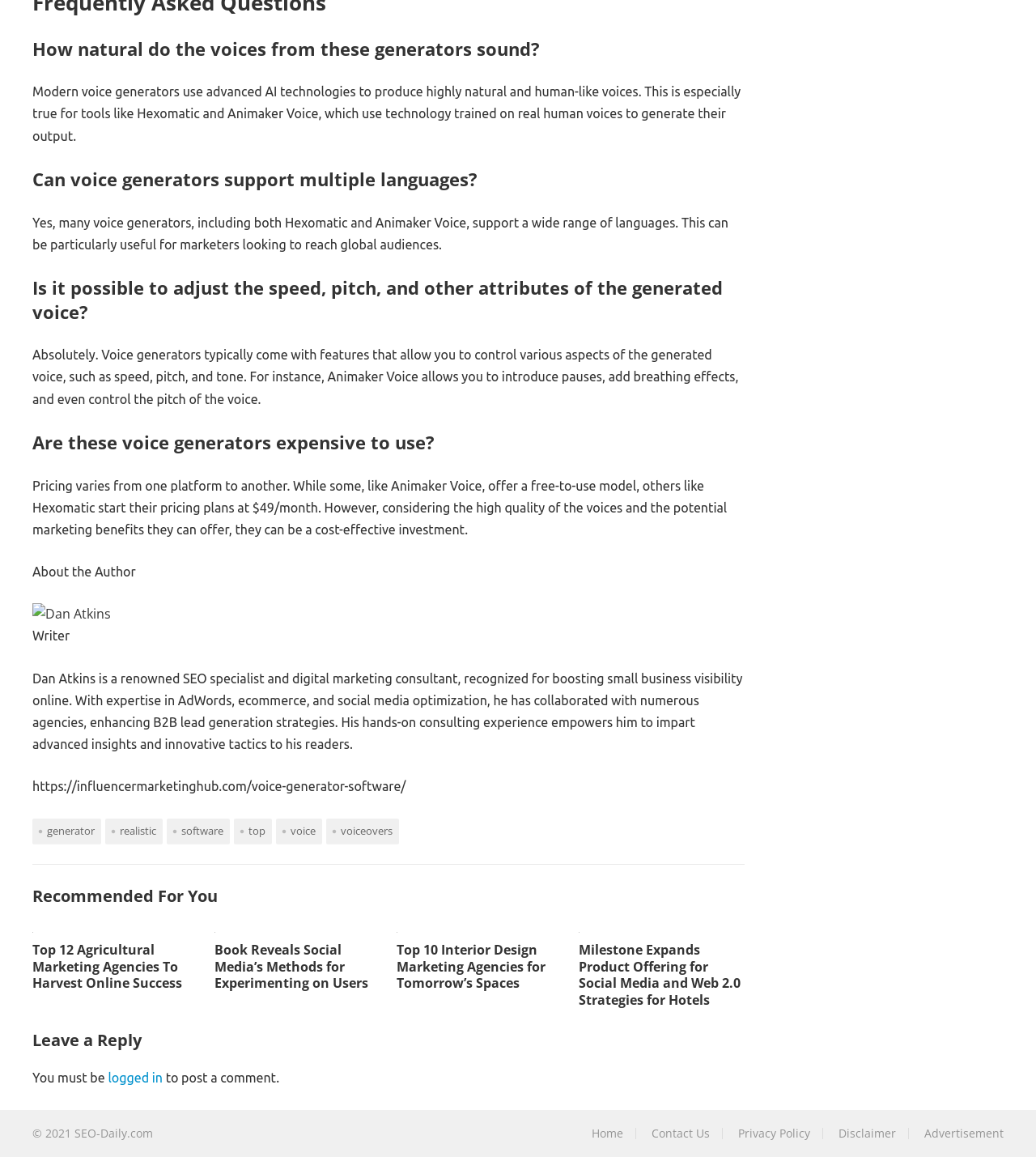Please find the bounding box coordinates of the clickable region needed to complete the following instruction: "Leave a reply to the article". The bounding box coordinates must consist of four float numbers between 0 and 1, i.e., [left, top, right, bottom].

[0.031, 0.889, 0.719, 0.908]